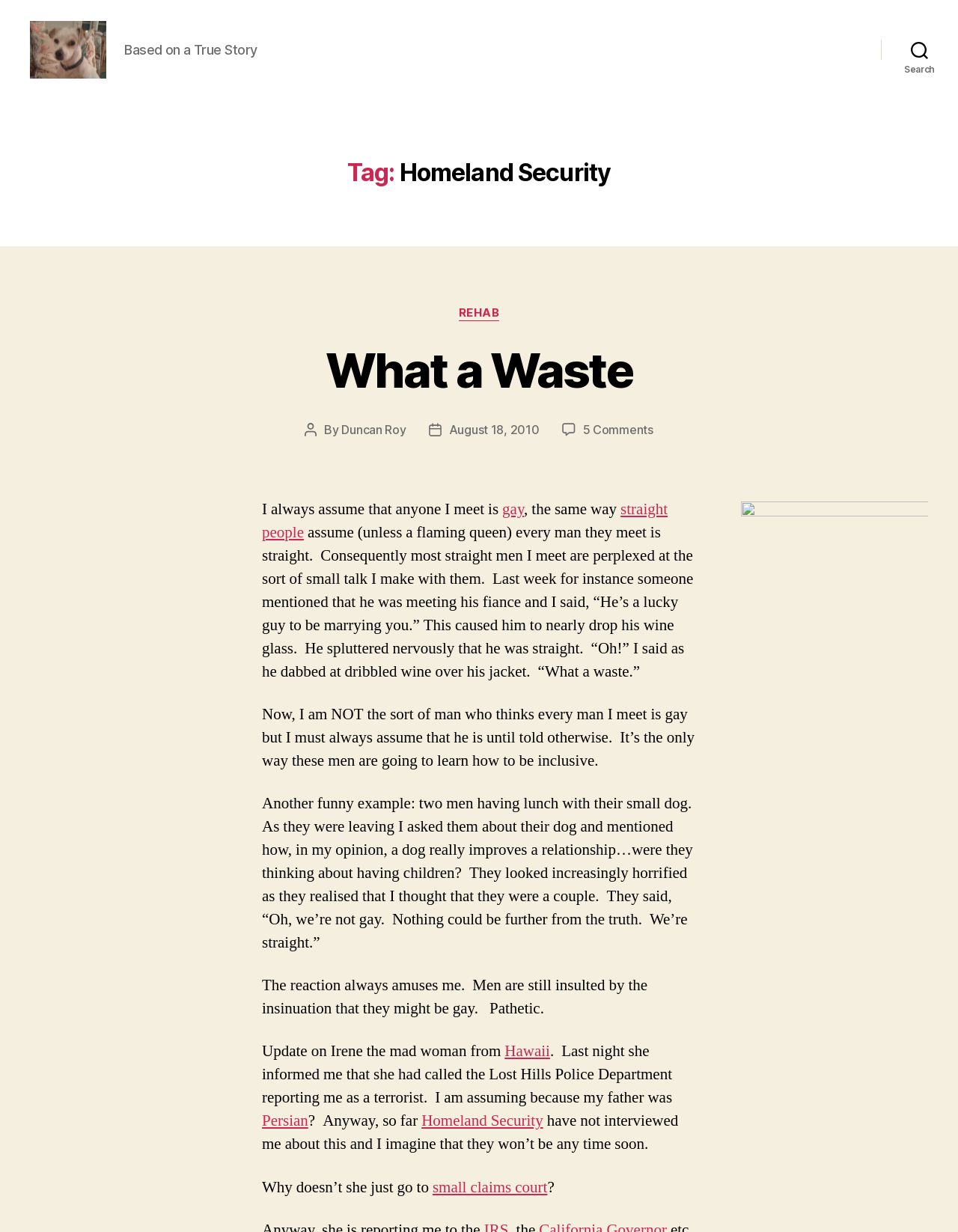Determine the bounding box coordinates of the section to be clicked to follow the instruction: "Visit the 'REHAB' category". The coordinates should be given as four float numbers between 0 and 1, formatted as [left, top, right, bottom].

[0.479, 0.257, 0.521, 0.269]